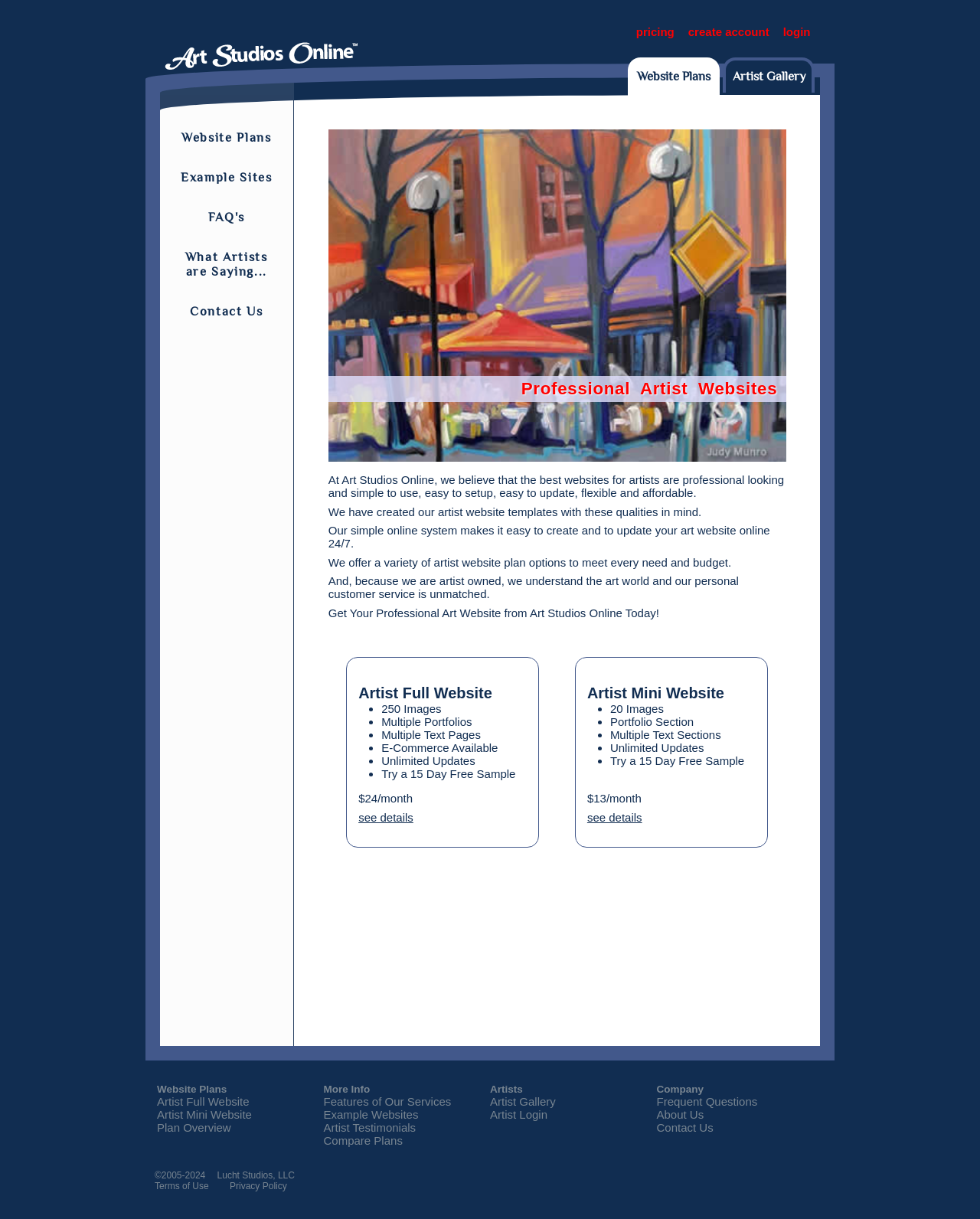Identify the bounding box coordinates of the region I need to click to complete this instruction: "click on the 'pricing' link".

[0.649, 0.019, 0.688, 0.033]